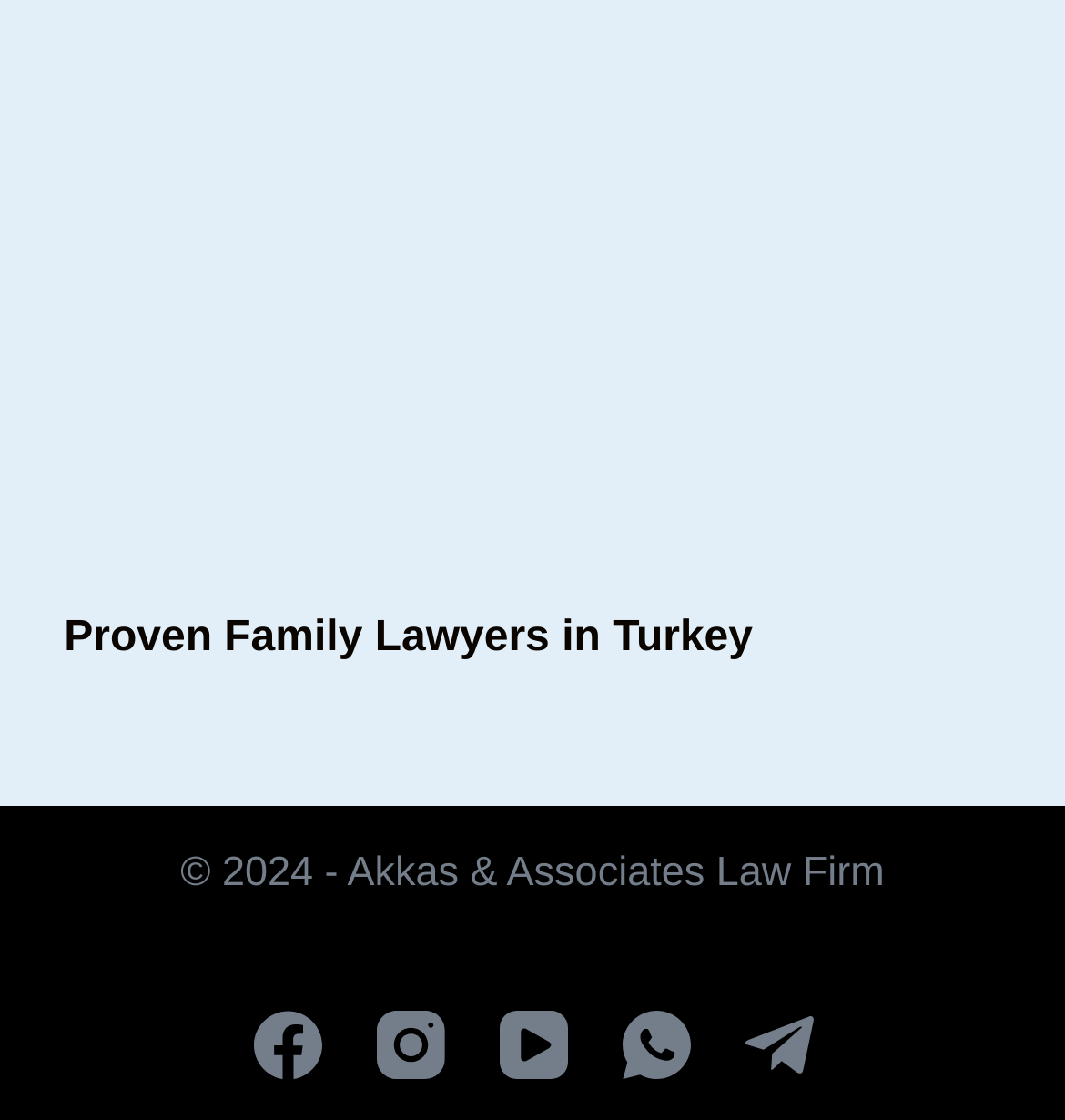How many social media links are there?
Please look at the screenshot and answer in one word or a short phrase.

5